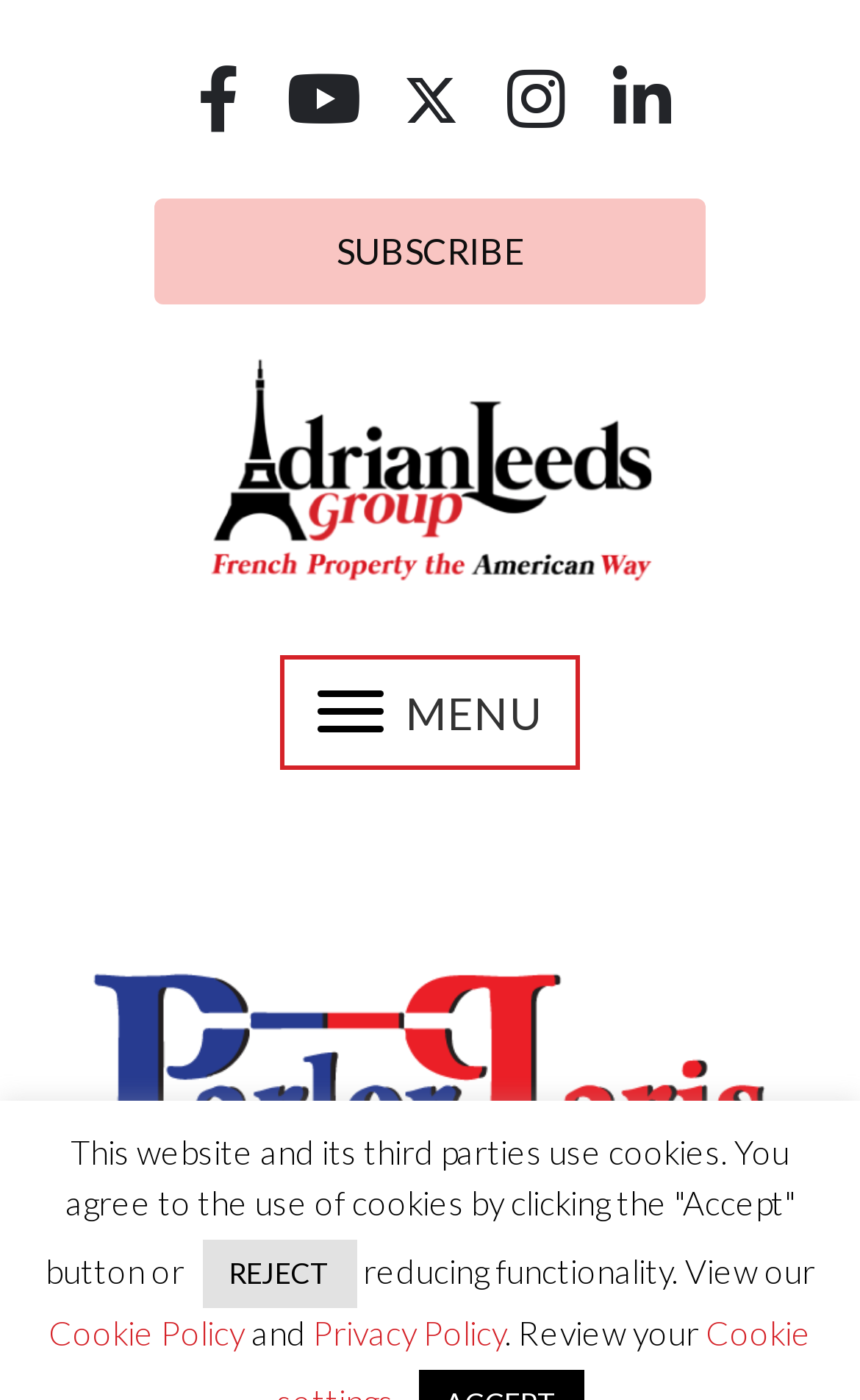Please locate the bounding box coordinates of the element that needs to be clicked to achieve the following instruction: "View the Adrian Leeds Group logo". The coordinates should be four float numbers between 0 and 1, i.e., [left, top, right, bottom].

[0.222, 0.311, 0.778, 0.349]